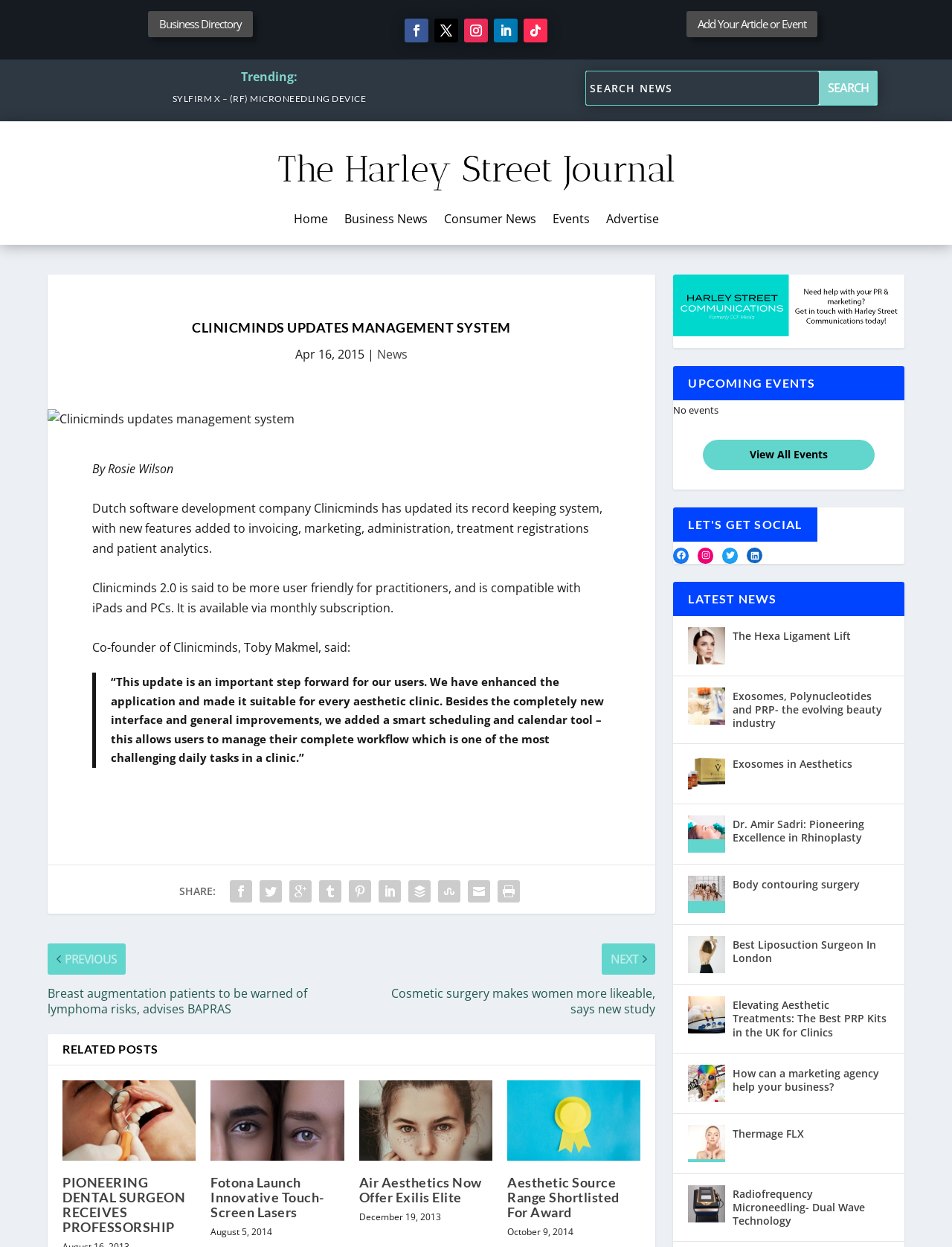Given the element description: "Events", predict the bounding box coordinates of the UI element it refers to, using four float numbers between 0 and 1, i.e., [left, top, right, bottom].

[0.58, 0.171, 0.619, 0.185]